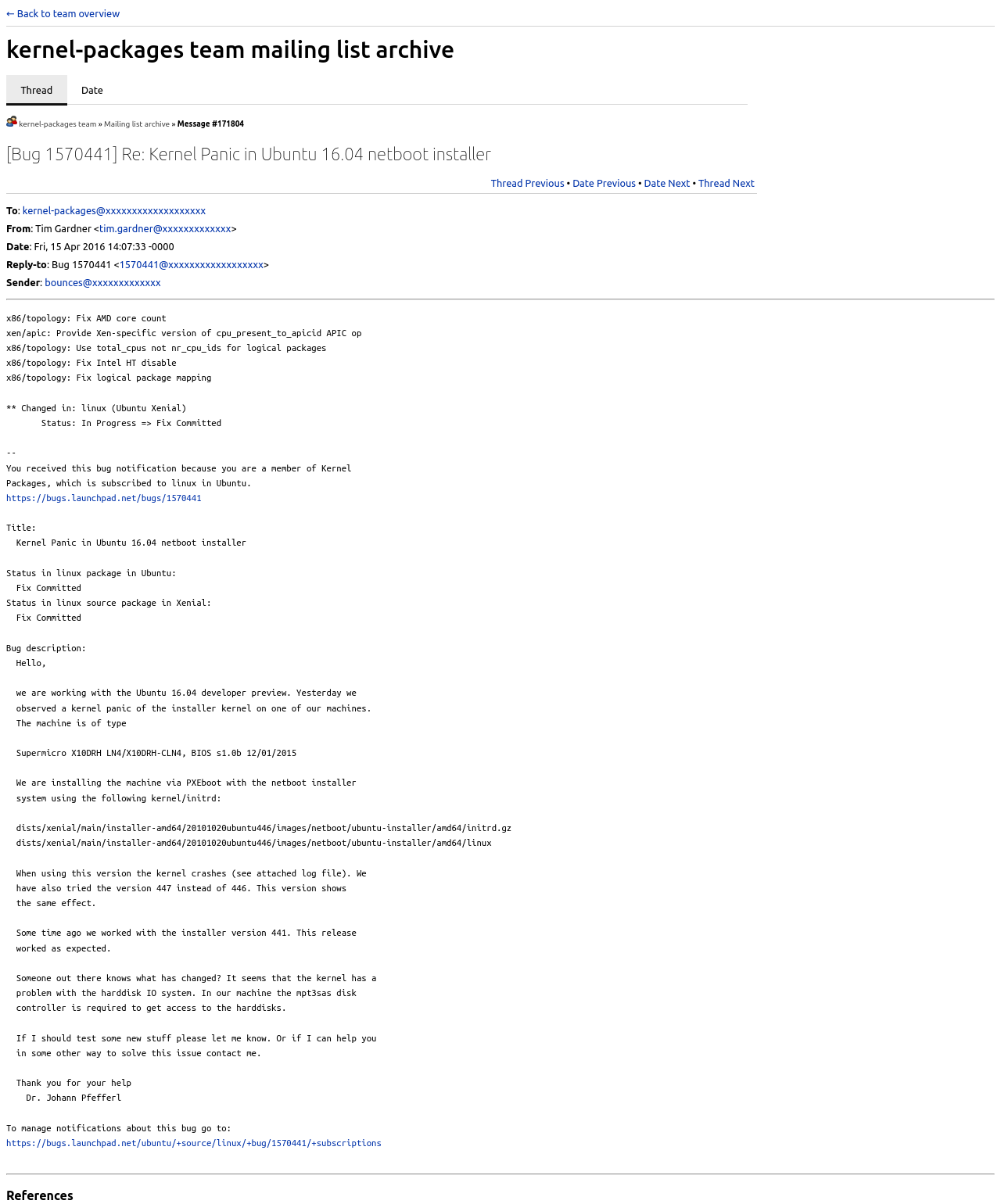Analyze the image and answer the question with as much detail as possible: 
What is the bug number?

The bug number can be found in the heading '[Bug 1570441] Re: Kernel Panic in Ubuntu 16.04 netboot installer' and also in the link 'https://bugs.launchpad.net/bugs/1570441'.